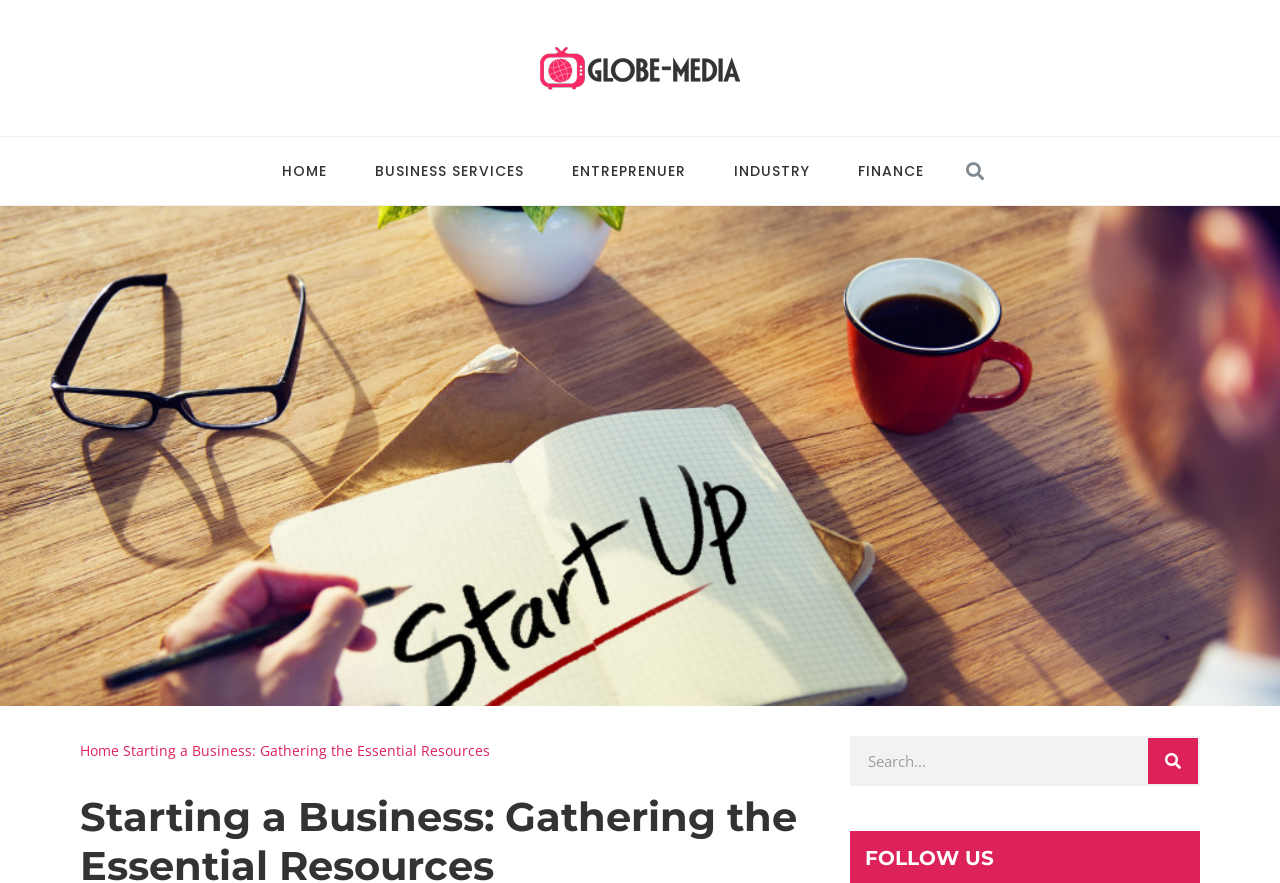Utilize the information from the image to answer the question in detail:
What is the text at the bottom right corner?

I looked at the bottom right corner of the webpage and found that it says 'FOLLOW US'.